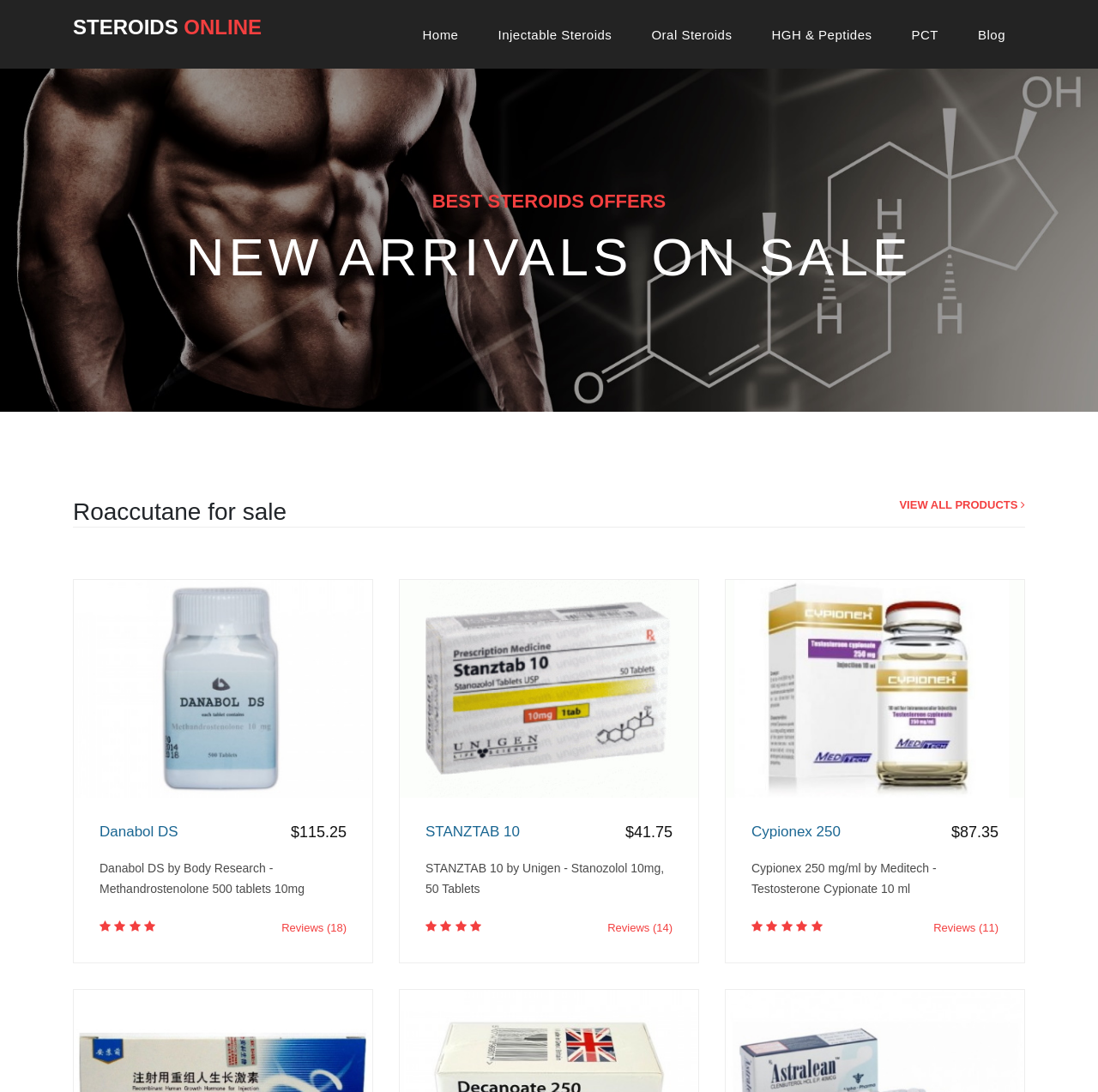Specify the bounding box coordinates of the element's region that should be clicked to achieve the following instruction: "Visit the 'About us' page". The bounding box coordinates consist of four float numbers between 0 and 1, in the format [left, top, right, bottom].

None